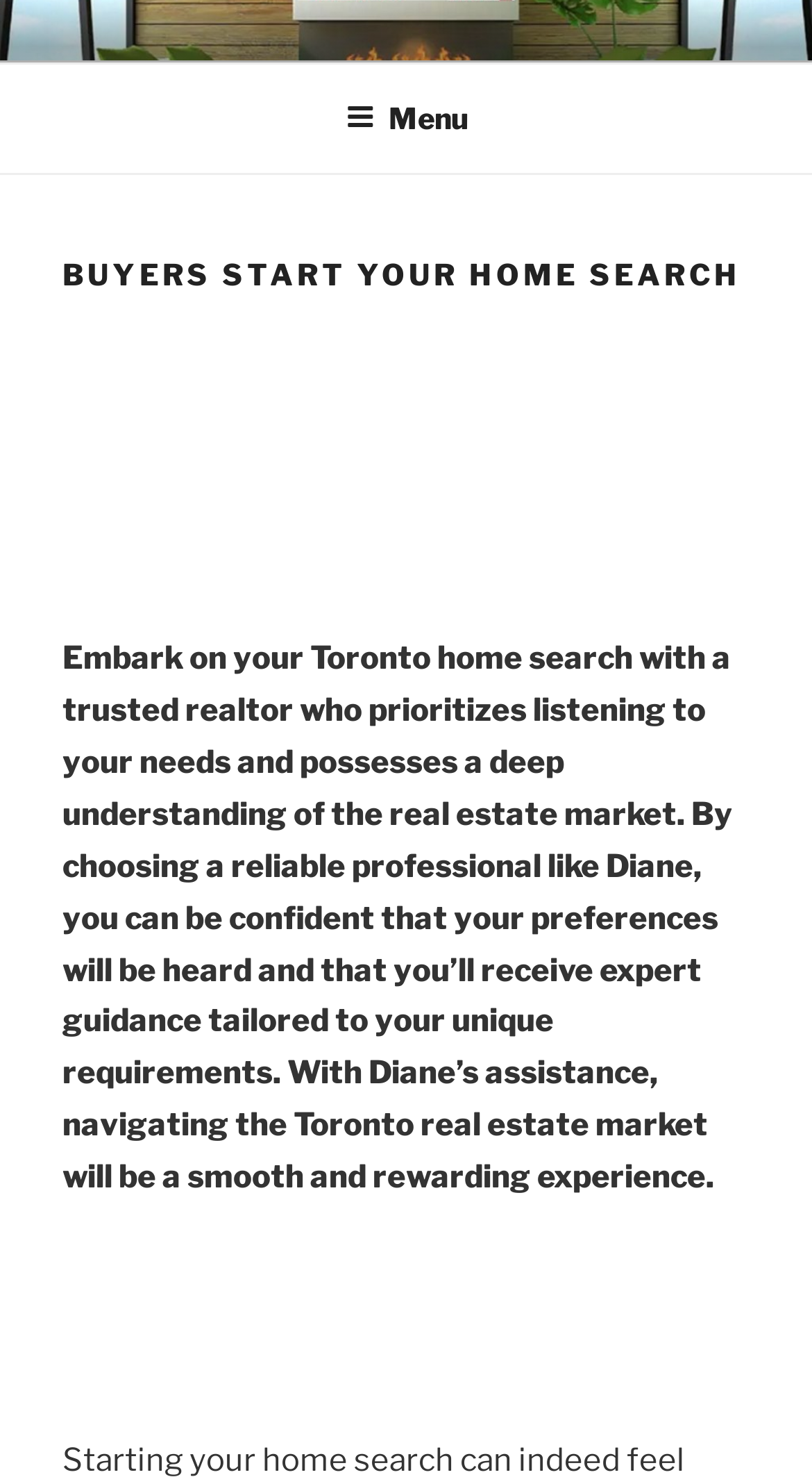Generate a detailed explanation of the webpage's features and information.

The webpage is about Diane Plant, a real estate broker in Toronto, who provides personalized care to her clients. At the top-left corner, there is a link to Diane Plant's profile. Next to it, there is a static text "Helping You Plant Your Roots". 

Below these elements, there is a top menu navigation bar that spans the entire width of the page. The menu has a button labeled "Menu" on the right side, which can be expanded to reveal more options.

Below the top menu, there is a header section that occupies most of the page's width. It contains a heading "BUYERS START YOUR HOME SEARCH" in a prominent position. 

Following the heading, there is a paragraph of text that describes Diane's services as a realtor. The text explains how Diane prioritizes her clients' needs, has a deep understanding of the real estate market, and provides expert guidance tailored to their unique requirements. This paragraph is positioned below the heading and occupies a significant portion of the page.